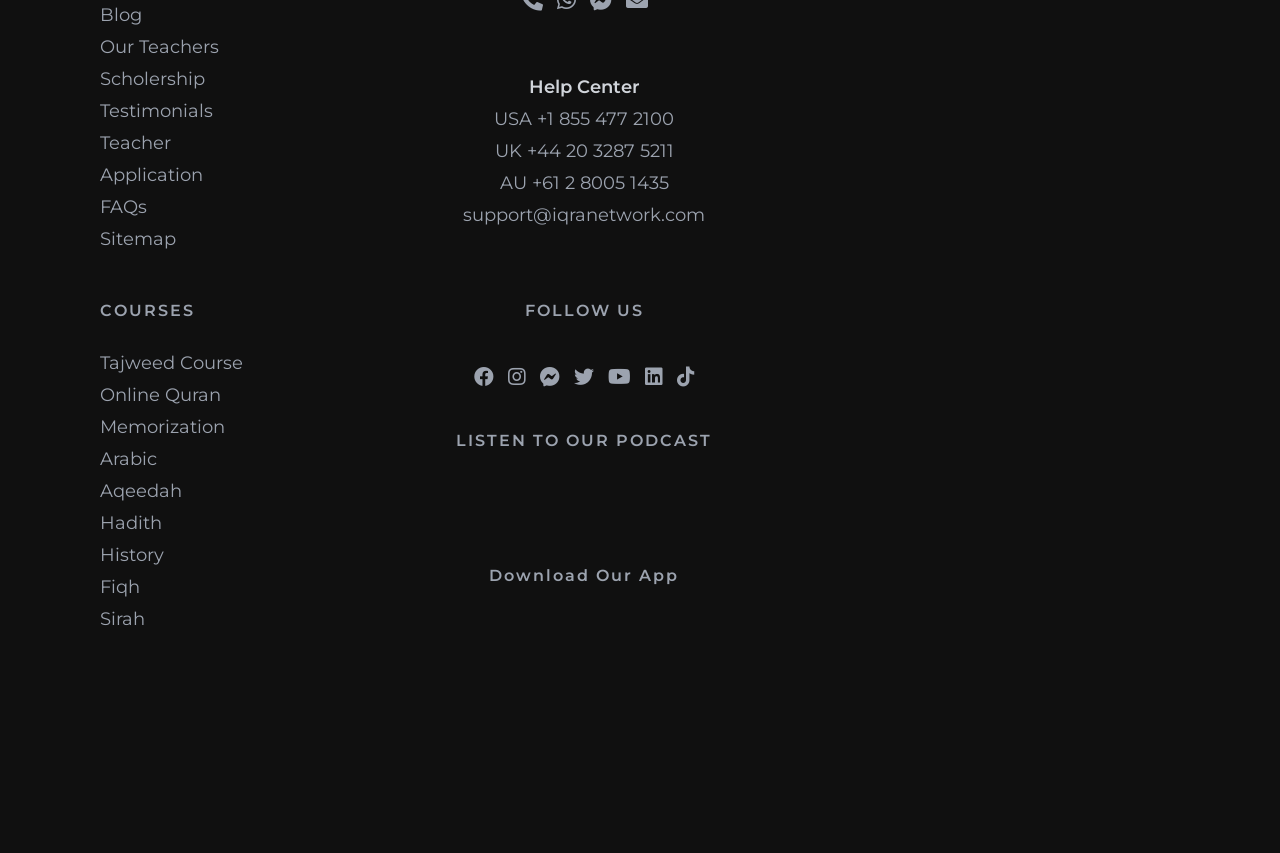What social media platforms is the organization on?
Use the information from the image to give a detailed answer to the question.

I determined the answer by looking at the social media links such as 'facebook', 'instegram', 'messenger', 'twitter', 'youtube', 'linkedin', and 'tiktok', which indicate that the organization has a presence on these platforms.